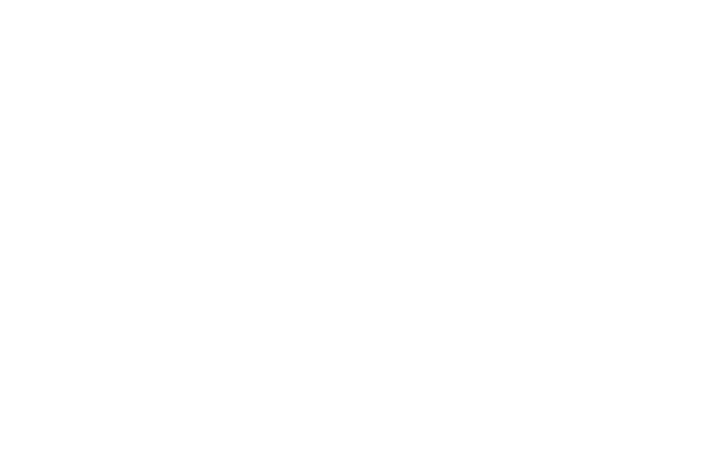What is the purpose of the image?
Using the image as a reference, answer the question with a short word or phrase.

Visual representation